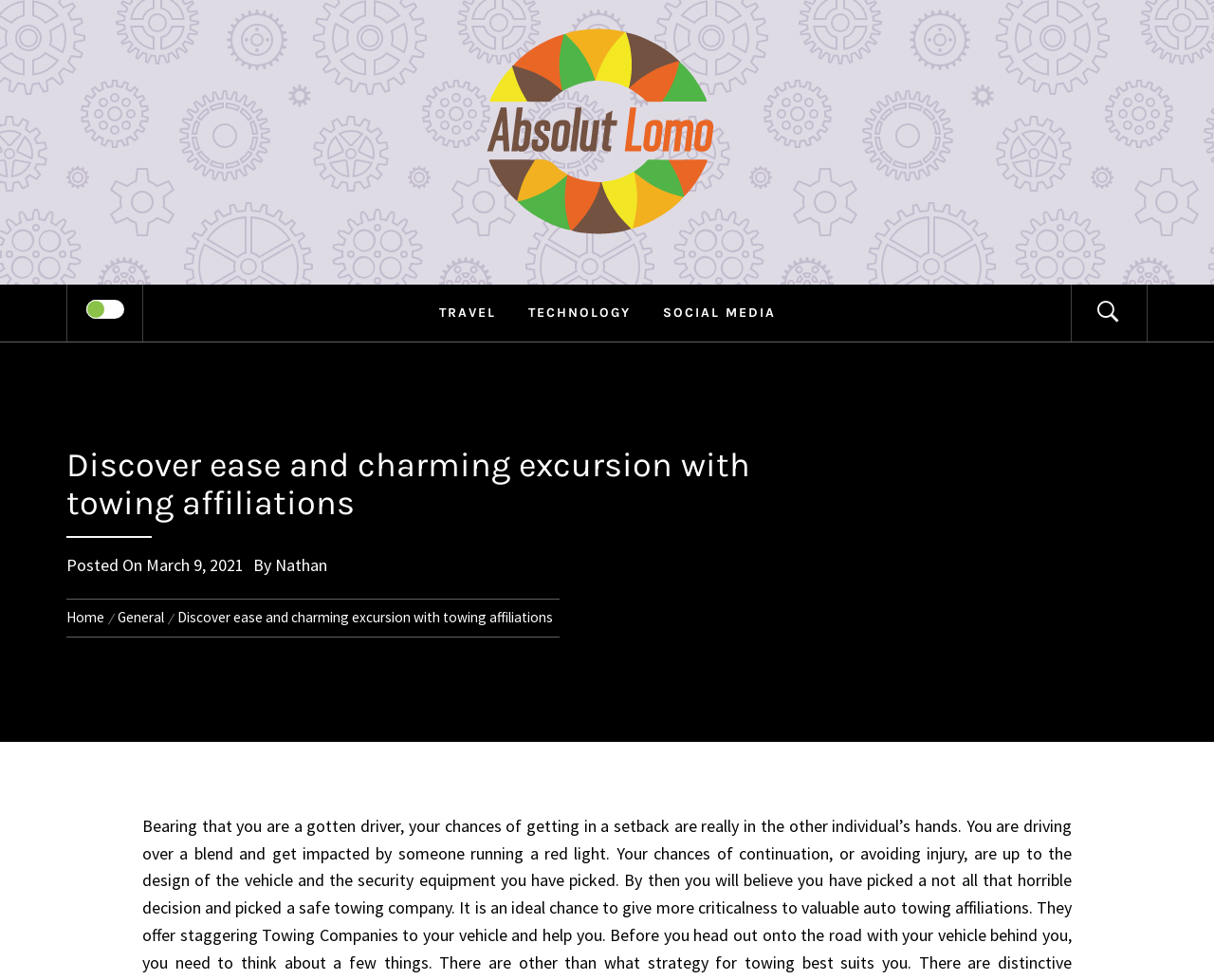Please respond in a single word or phrase: 
What are the categories listed on the webpage?

TRAVEL, TECHNOLOGY, SOCIAL MEDIA